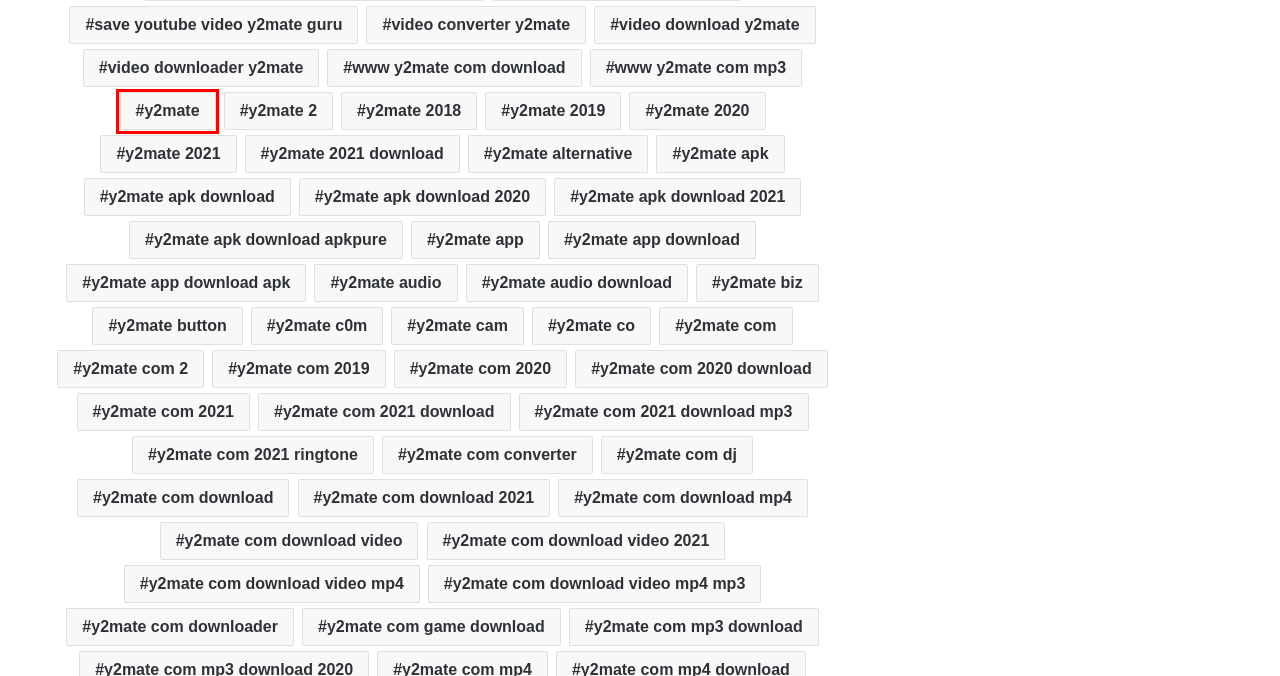Look at the screenshot of a webpage where a red rectangle bounding box is present. Choose the webpage description that best describes the new webpage after clicking the element inside the red bounding box. Here are the candidates:
A. y2mate apk download 2020 Archives - Tech Daily Magazines
B. www y2mate com mp3 Archives - Tech Daily Magazines
C. y2mate com 2021 Archives - Tech Daily Magazines
D. y2mate audio Archives - Tech Daily Magazines
E. y2mate Archives - Tech Daily Magazines
F. y2mate co Archives - Tech Daily Magazines
G. y2mate com game download Archives - Tech Daily Magazines
H. y2mate 2 Archives - Tech Daily Magazines

E